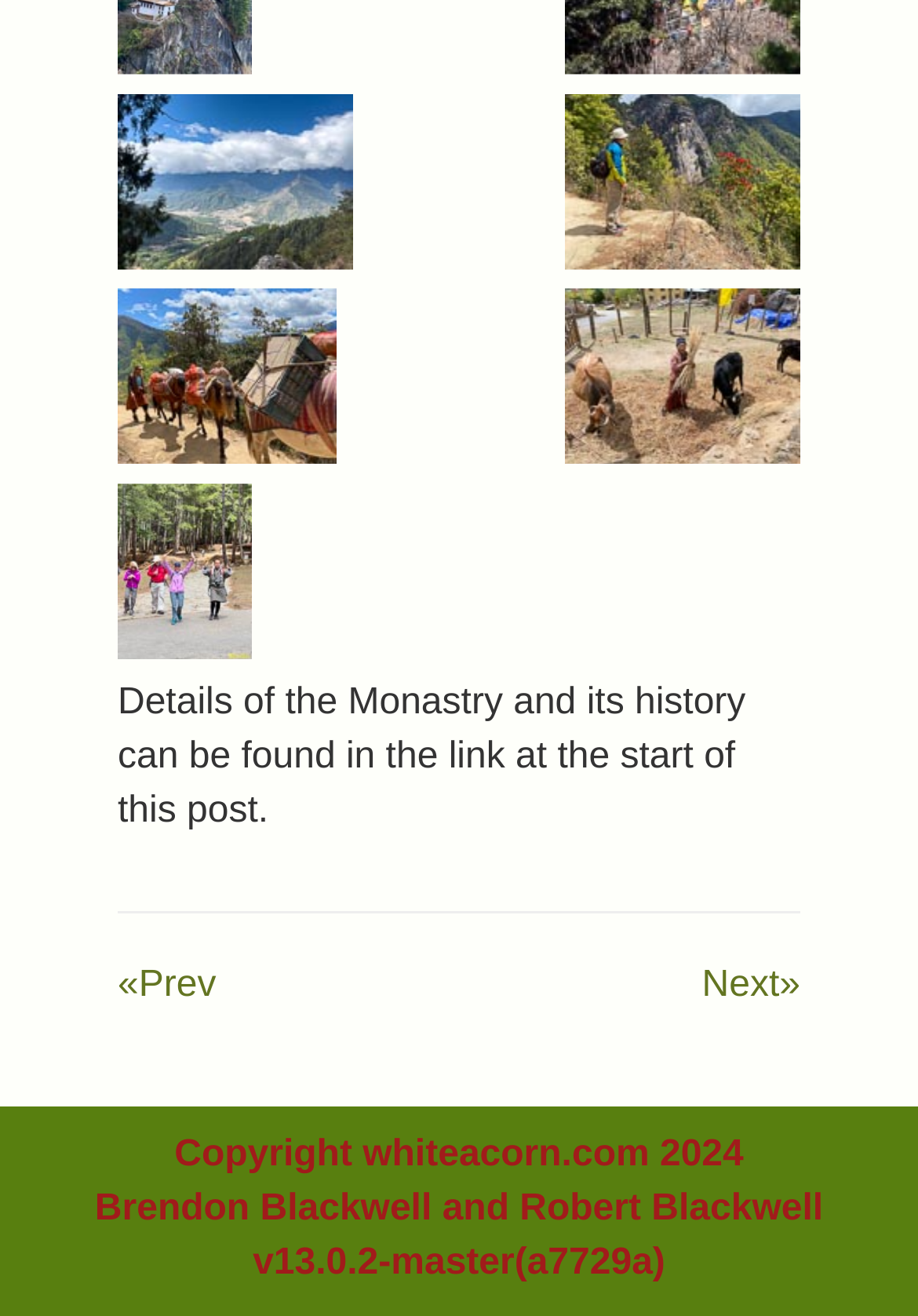What is the version of the website?
Please craft a detailed and exhaustive response to the question.

The version of the website can be found at the bottom of the page, which states 'v13.0.2-master(a7729a)', indicating the specific version of the website.